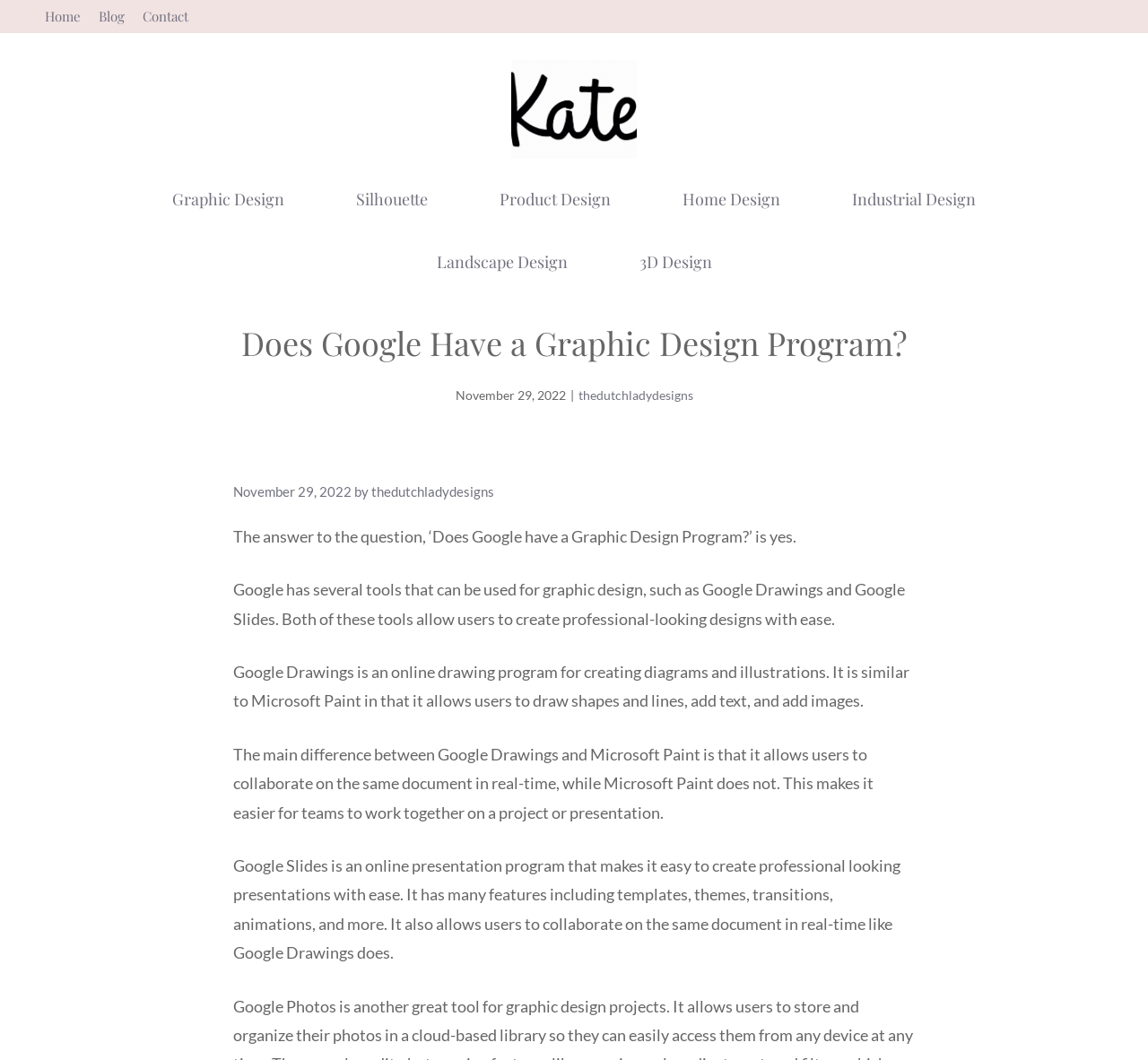What is Google Drawings similar to?
Refer to the screenshot and answer in one word or phrase.

Microsoft Paint